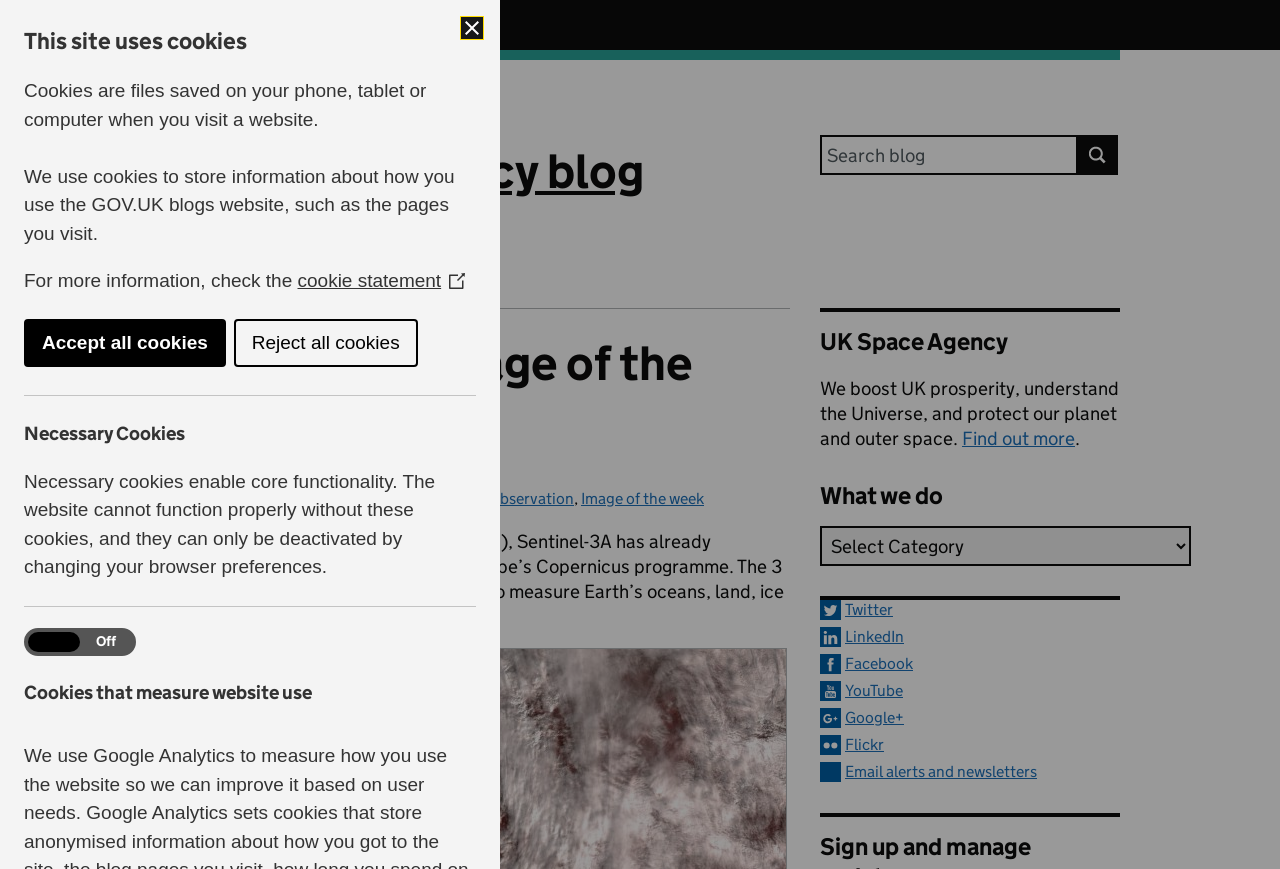Can you give a comprehensive explanation to the question given the content of the image?
What is the category of the latest article?

I found the answer by looking at the heading element with the text 'Storm Jake: image of the week' and then finding the link element with the text 'Earth from space' which is one of the categories of the post.